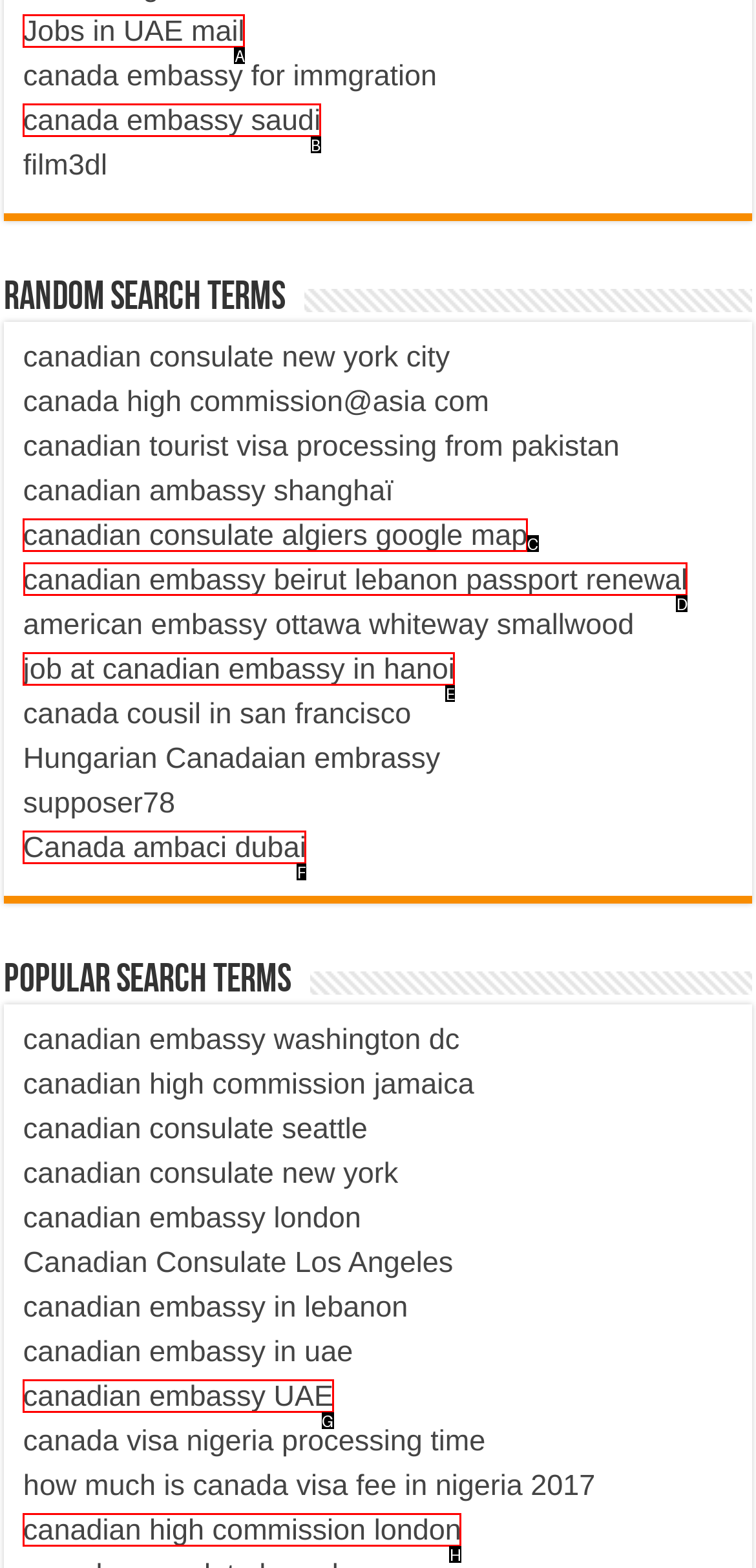Pick the HTML element that should be clicked to execute the task: Visit the Canadian embassy in Beirut
Respond with the letter corresponding to the correct choice.

D